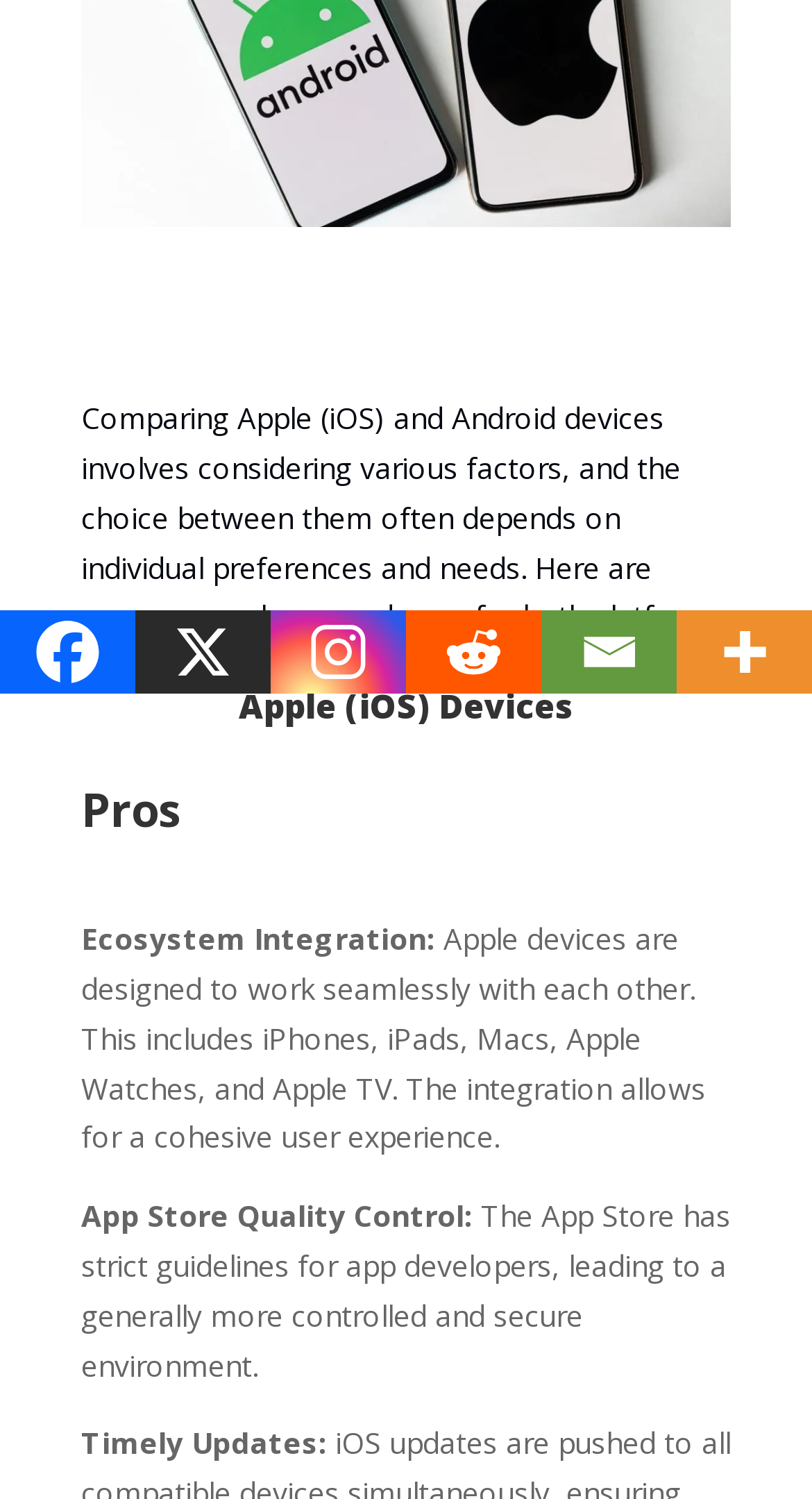Locate the bounding box of the UI element described in the following text: "aria-label="X" title="X"".

[0.167, 0.407, 0.333, 0.463]